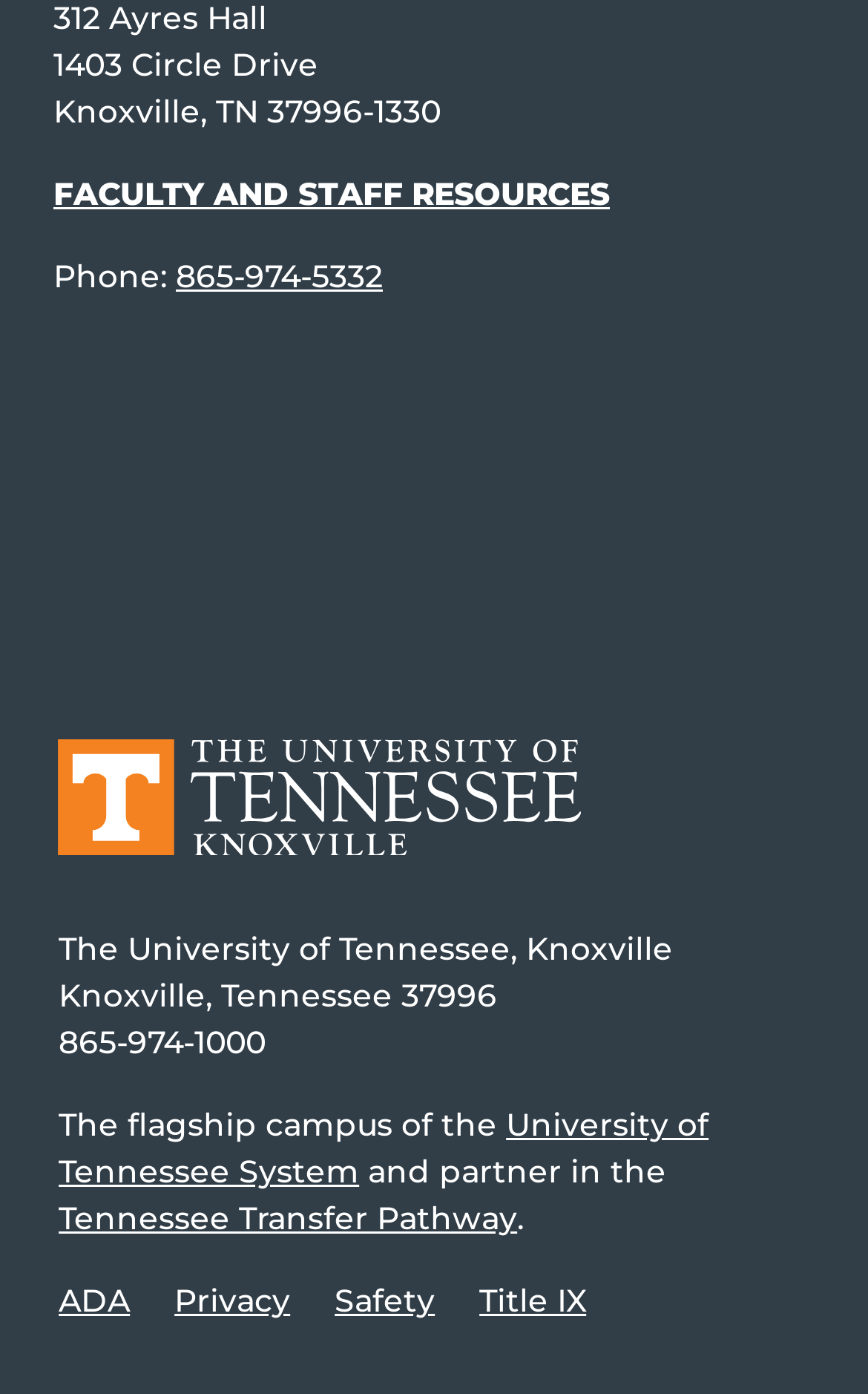Determine the bounding box coordinates of the region to click in order to accomplish the following instruction: "Call 865-974-5332". Provide the coordinates as four float numbers between 0 and 1, specifically [left, top, right, bottom].

[0.203, 0.184, 0.441, 0.213]